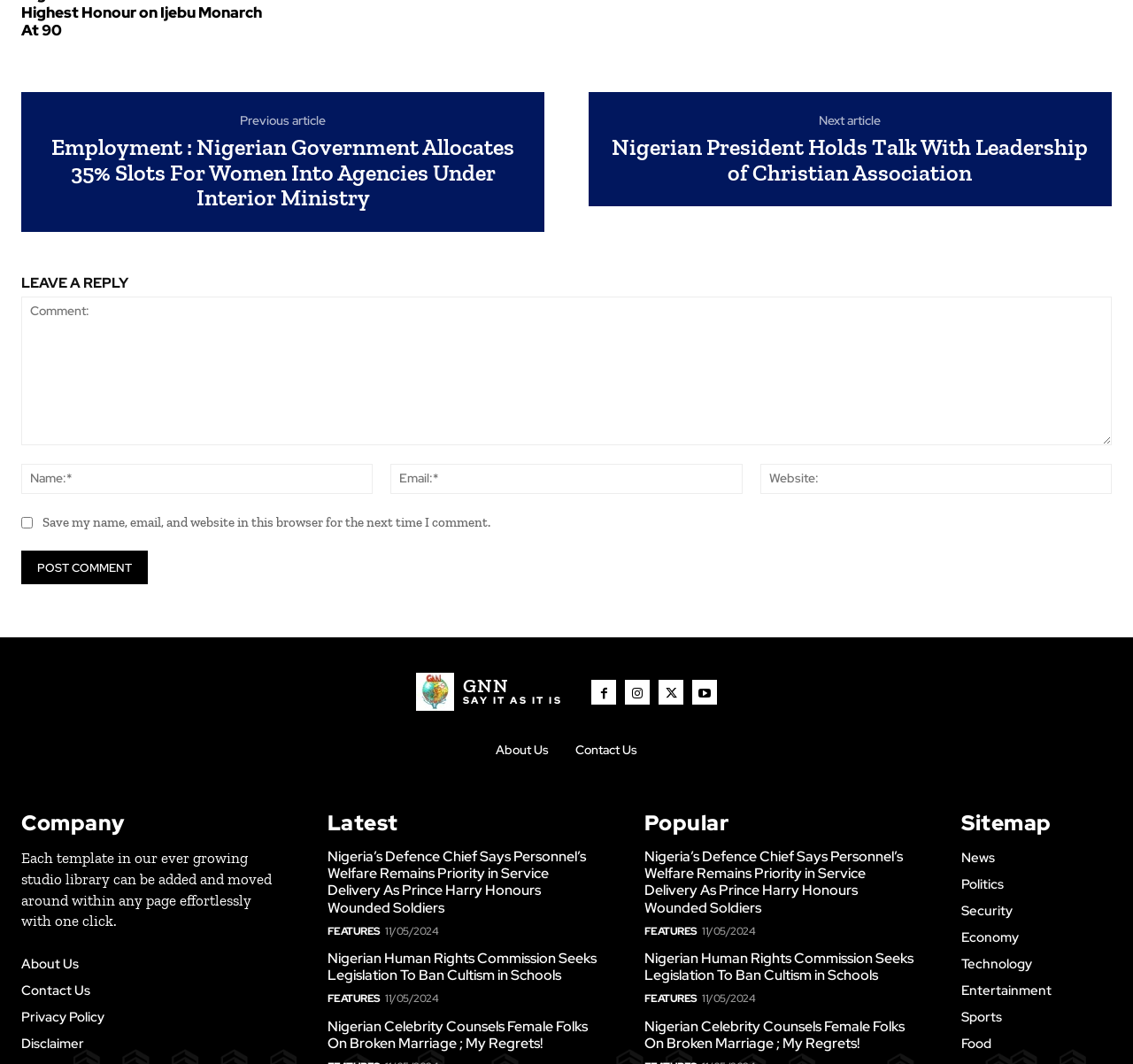Provide the bounding box coordinates of the HTML element described by the text: "About Us". The coordinates should be in the format [left, top, right, bottom] with values between 0 and 1.

[0.438, 0.698, 0.484, 0.712]